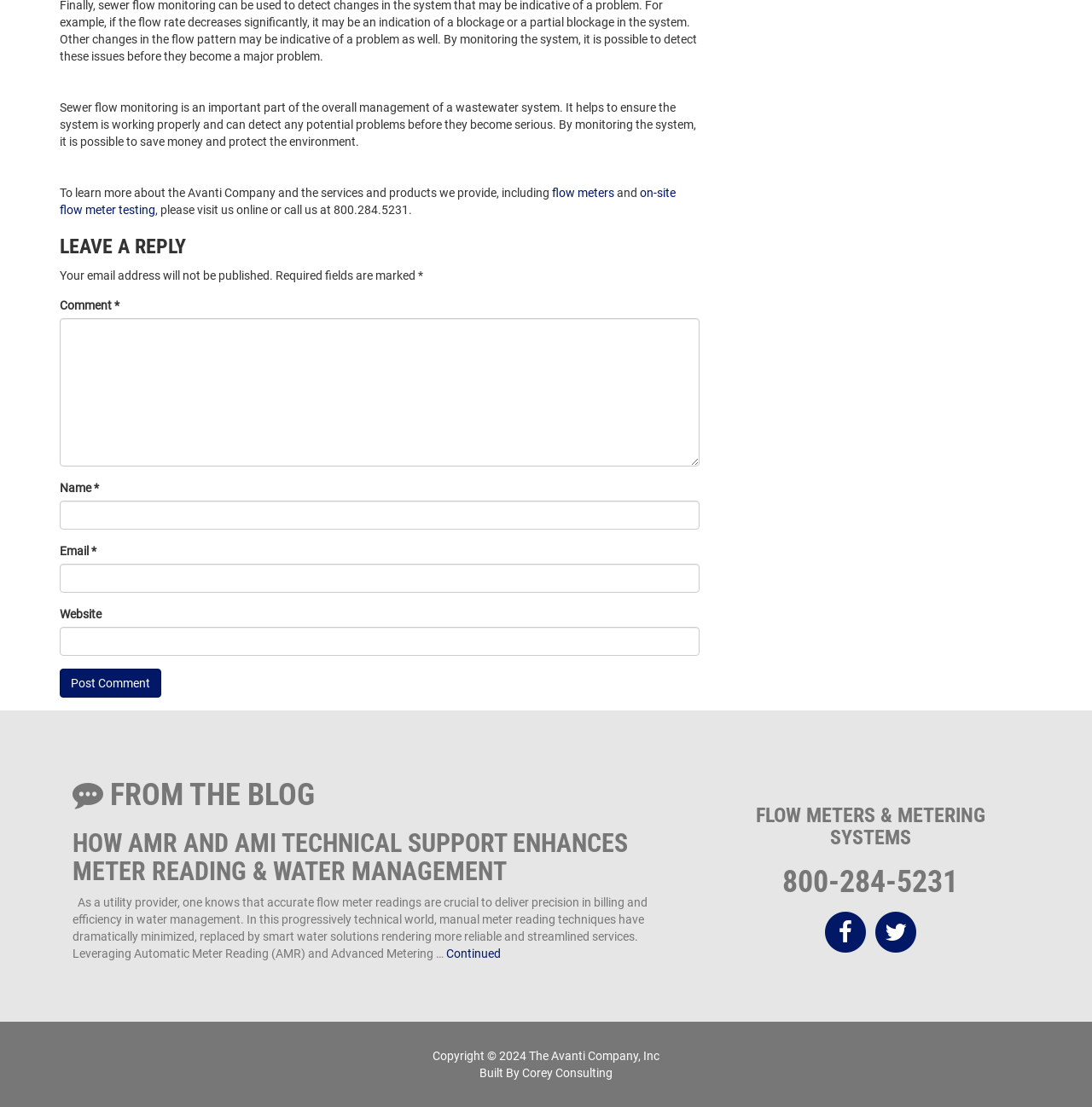Please provide a brief answer to the question using only one word or phrase: 
What is the topic of the blog post?

AMR and AMI technical support